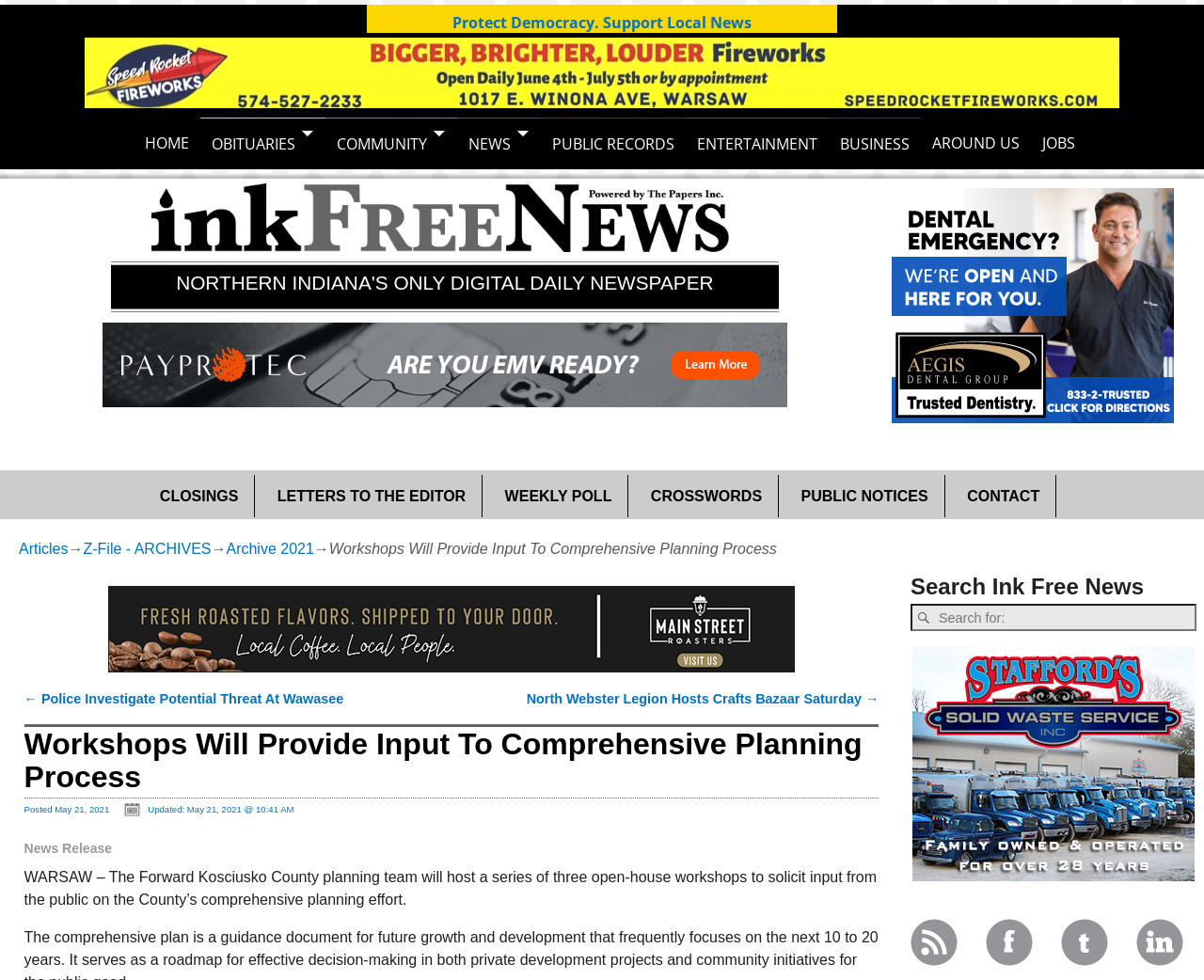Please find the bounding box coordinates of the element that must be clicked to perform the given instruction: "Search for news on Ink Free News". The coordinates should be four float numbers from 0 to 1, i.e., [left, top, right, bottom].

[0.756, 0.616, 0.994, 0.644]